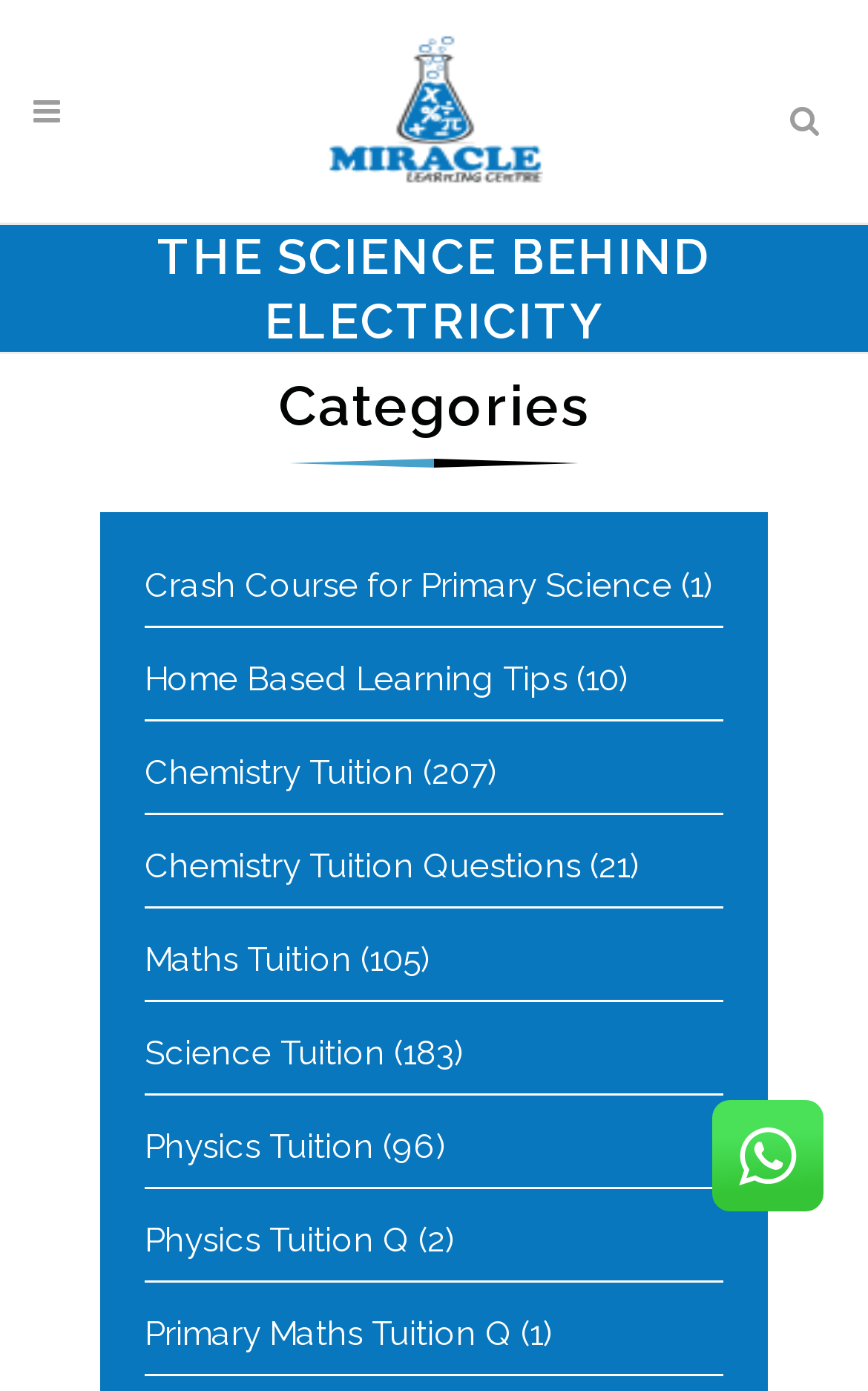How many categories are listed on the webpage? Based on the image, give a response in one word or a short phrase.

7